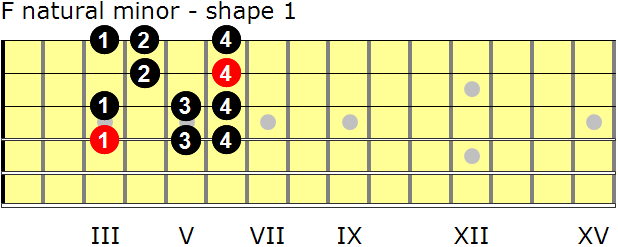Respond to the following question using a concise word or phrase: 
What do the red dots signify?

Tonic or root note